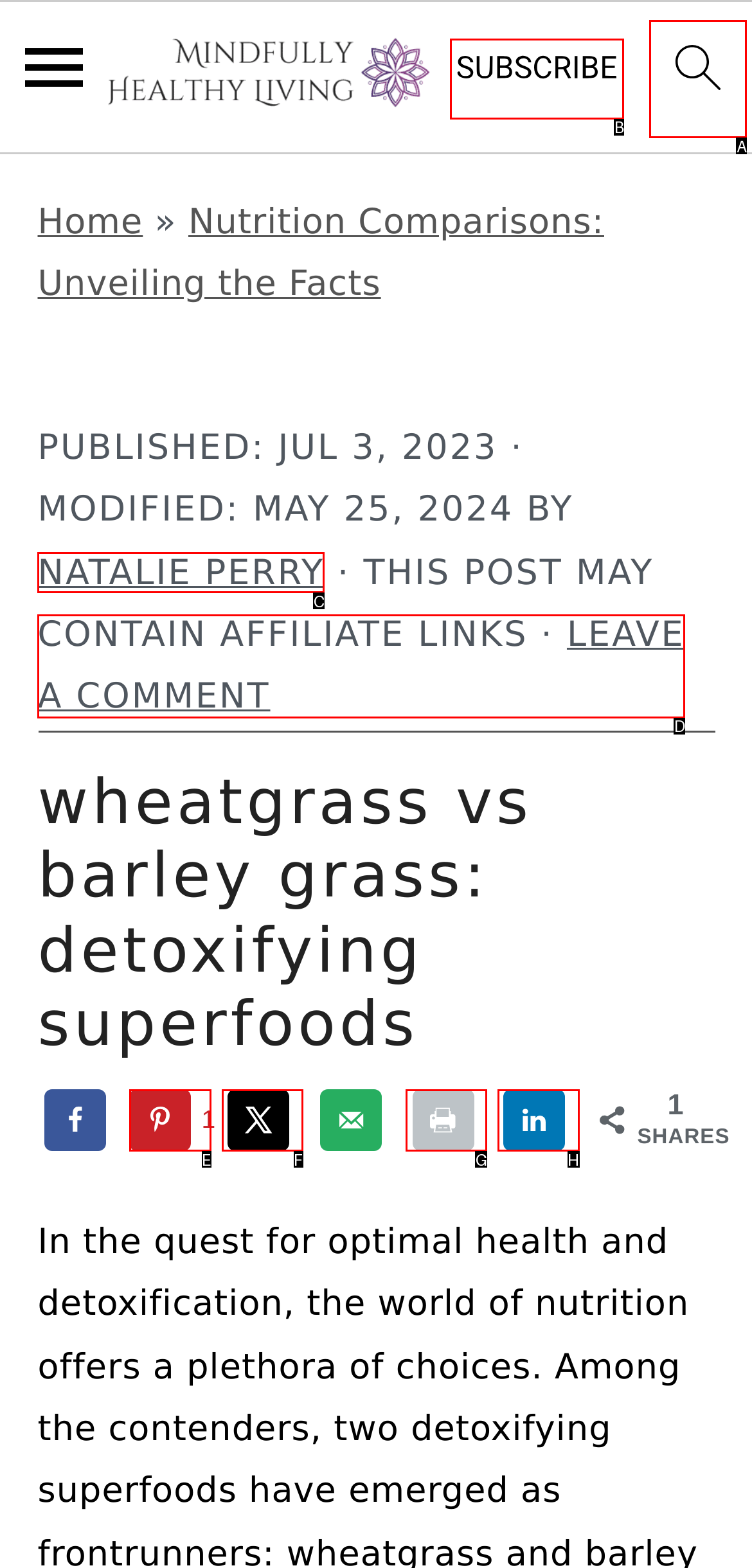Which lettered option should be clicked to achieve the task: search? Choose from the given choices.

A